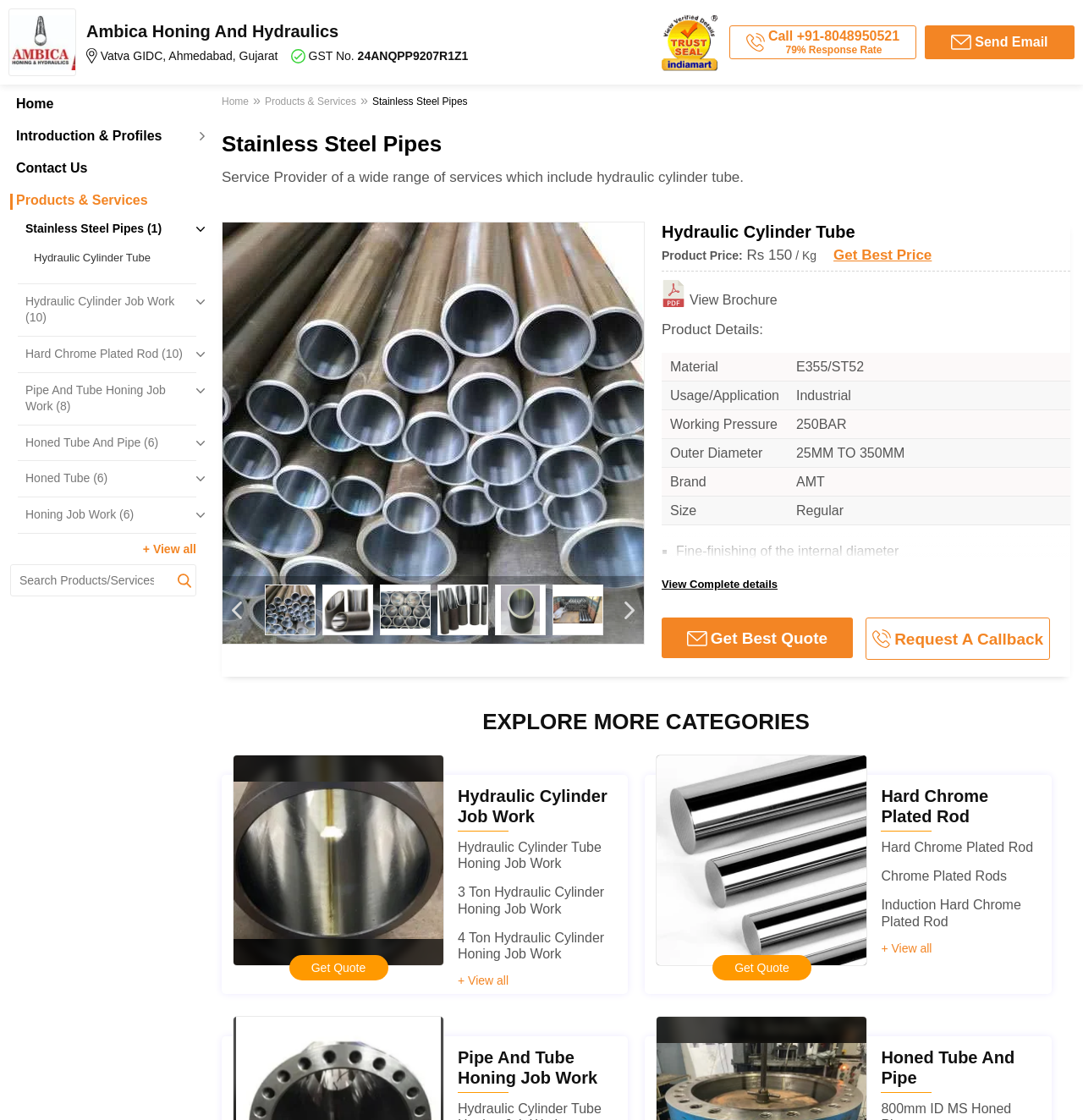Use a single word or phrase to answer the question:
What is the response rate of the company?

79%